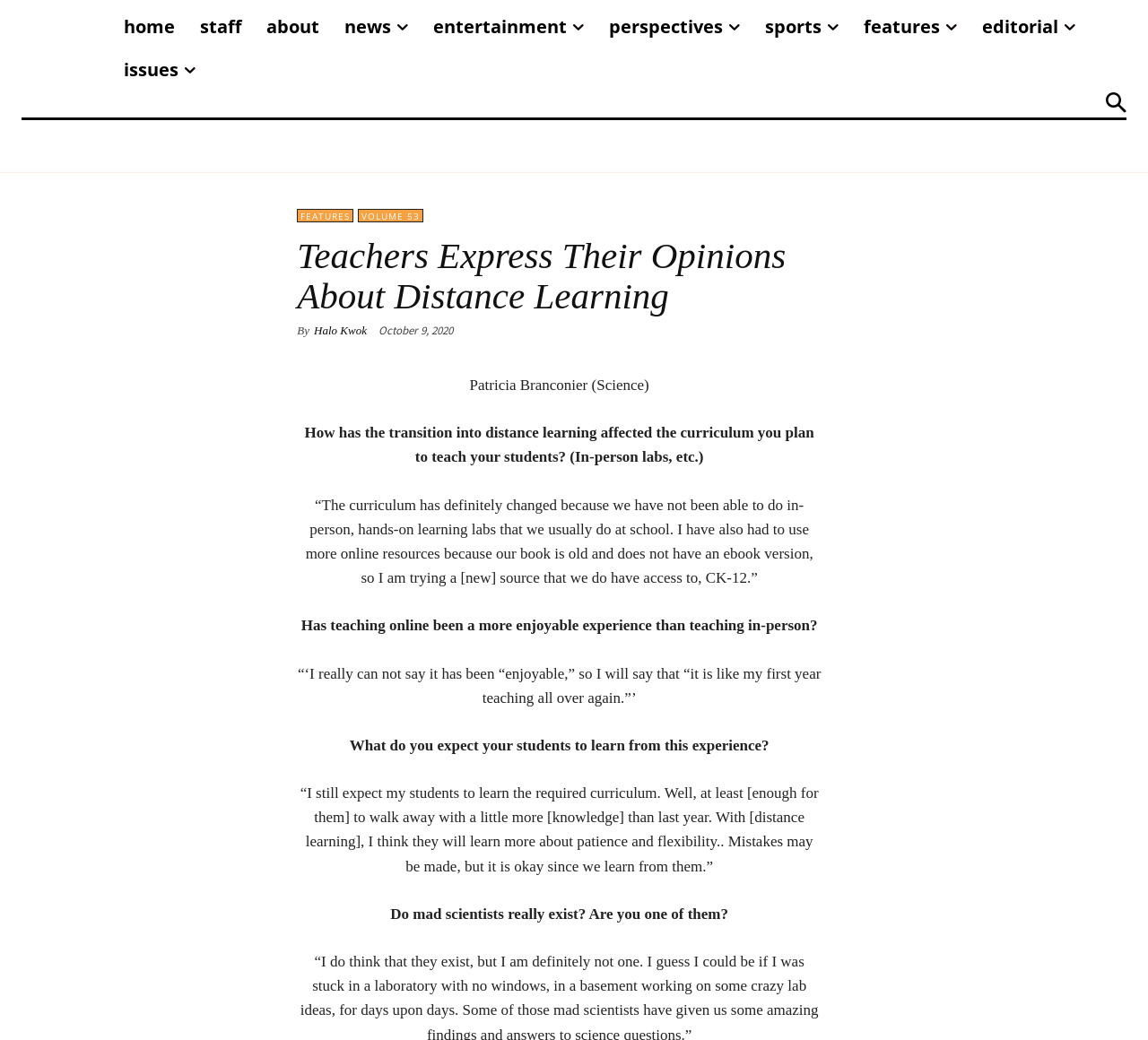Respond with a single word or phrase for the following question: 
Who is the author of the article?

Halo Kwok